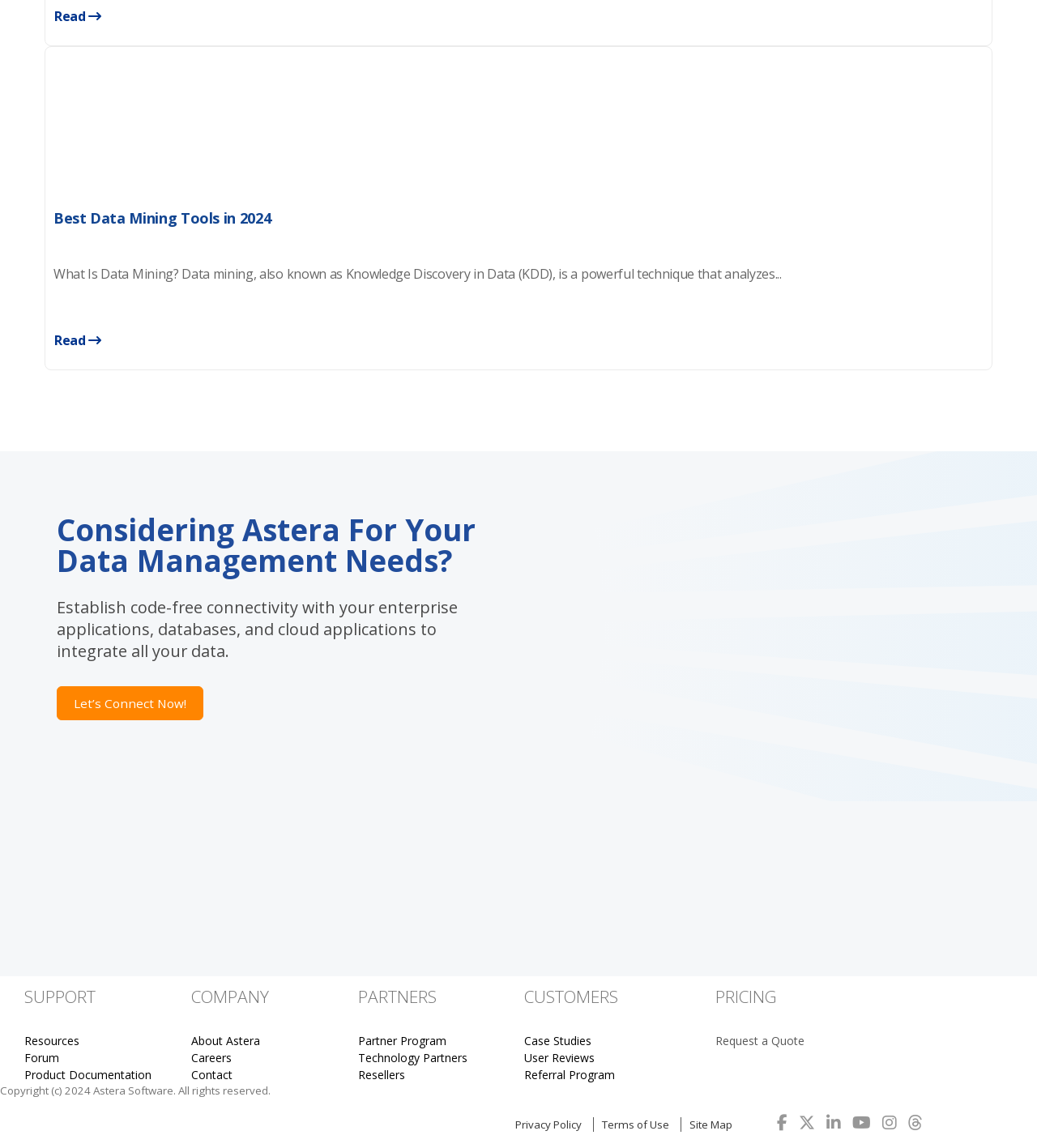What are the main categories in the secondary navigation?
Please provide a comprehensive and detailed answer to the question.

The secondary navigation categories can be found in the navigation elements with headings 'SUPPORT', 'COMPANY', 'PARTNERS', 'CUSTOMERS', and 'PRICING', which are located at the bottom of the webpage.